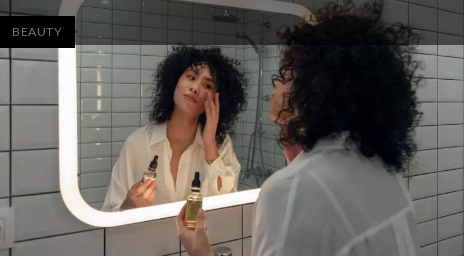Please reply with a single word or brief phrase to the question: 
What is reflected on the woman's face?

Concentration and calm